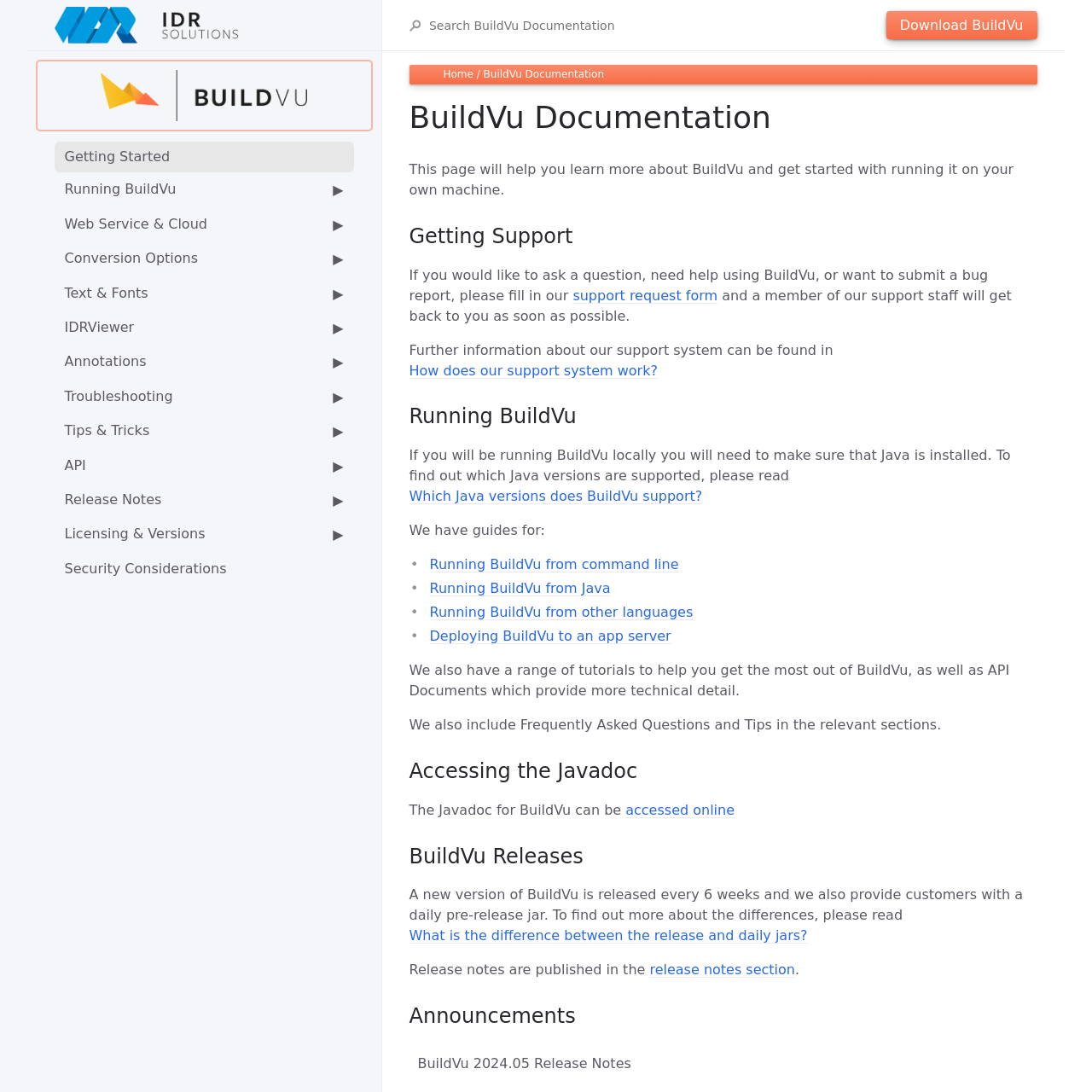How can I get support for BuildVu?
Use the screenshot to answer the question with a single word or phrase.

Fill in support request form